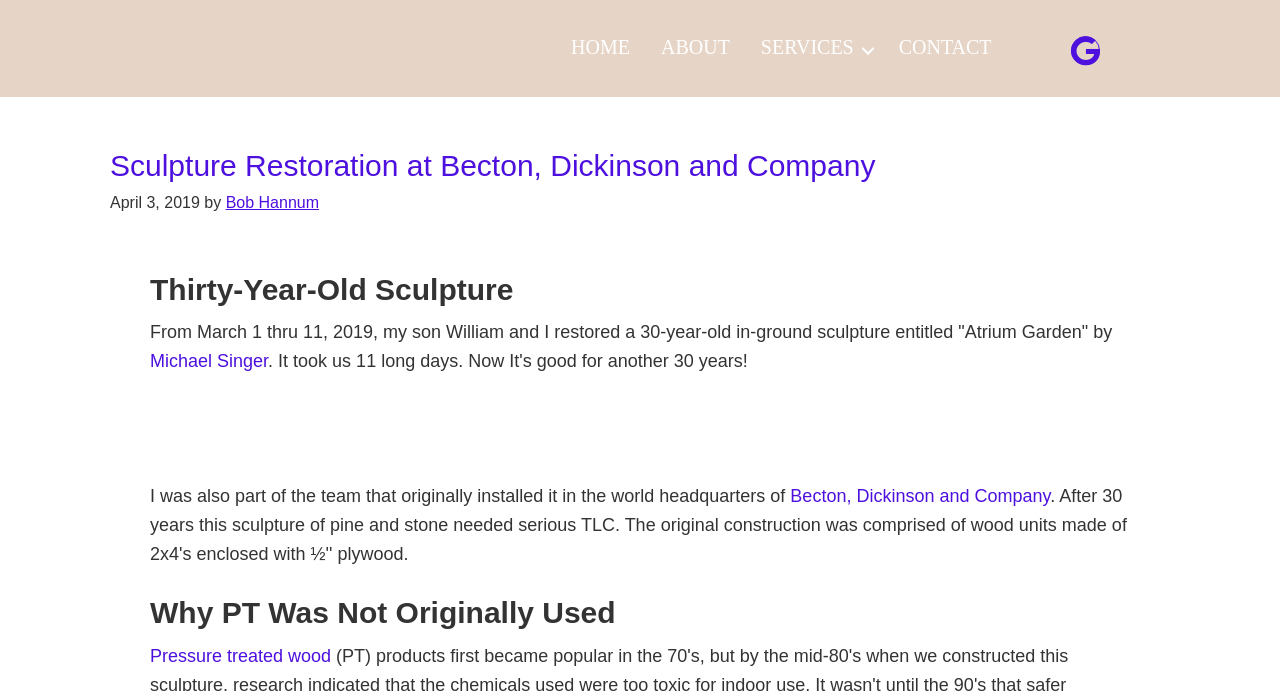Respond concisely with one word or phrase to the following query:
What is the name of the person who created the sculpture?

Michael Singer